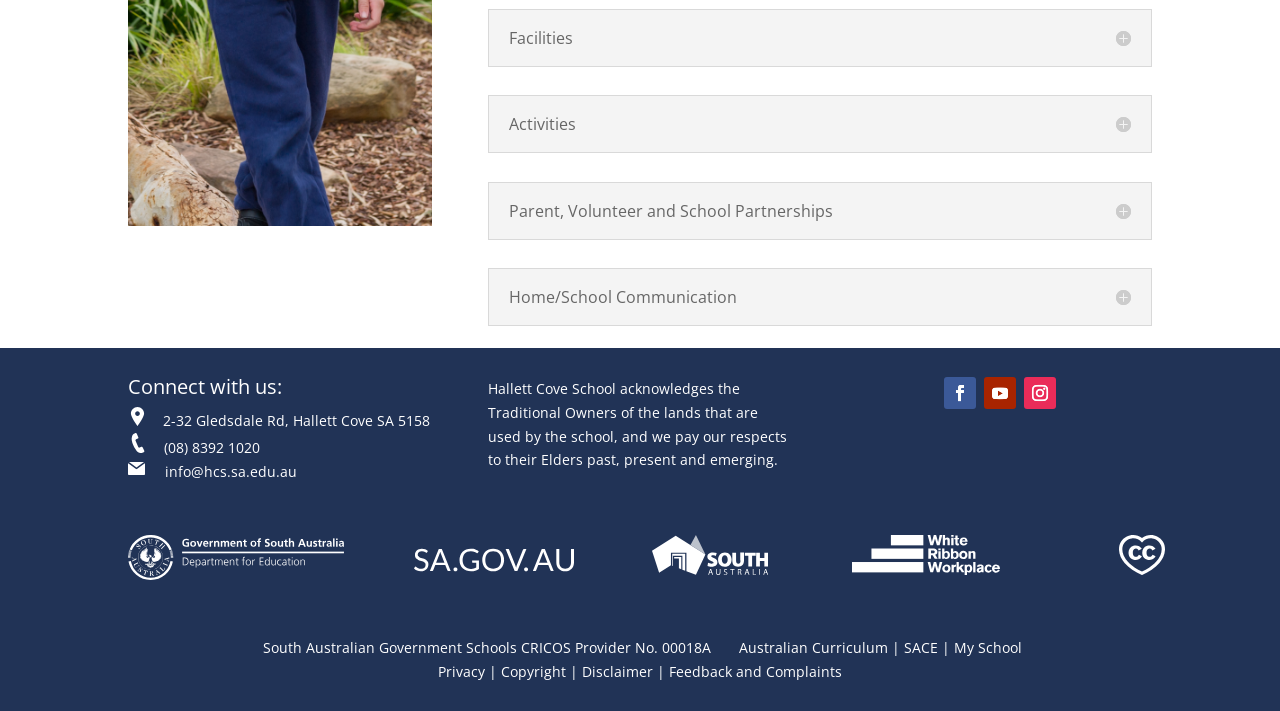Locate the bounding box coordinates of the element I should click to achieve the following instruction: "Call the school at (08) 8392 1020".

[0.128, 0.616, 0.203, 0.643]